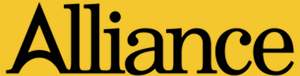What typeface is used for the word 'Alliance'?
Please provide a detailed and thorough answer to the question.

According to the caption, the word 'Alliance' is presented in an elegant, serif typeface, which conveys a sense of authority and unity.